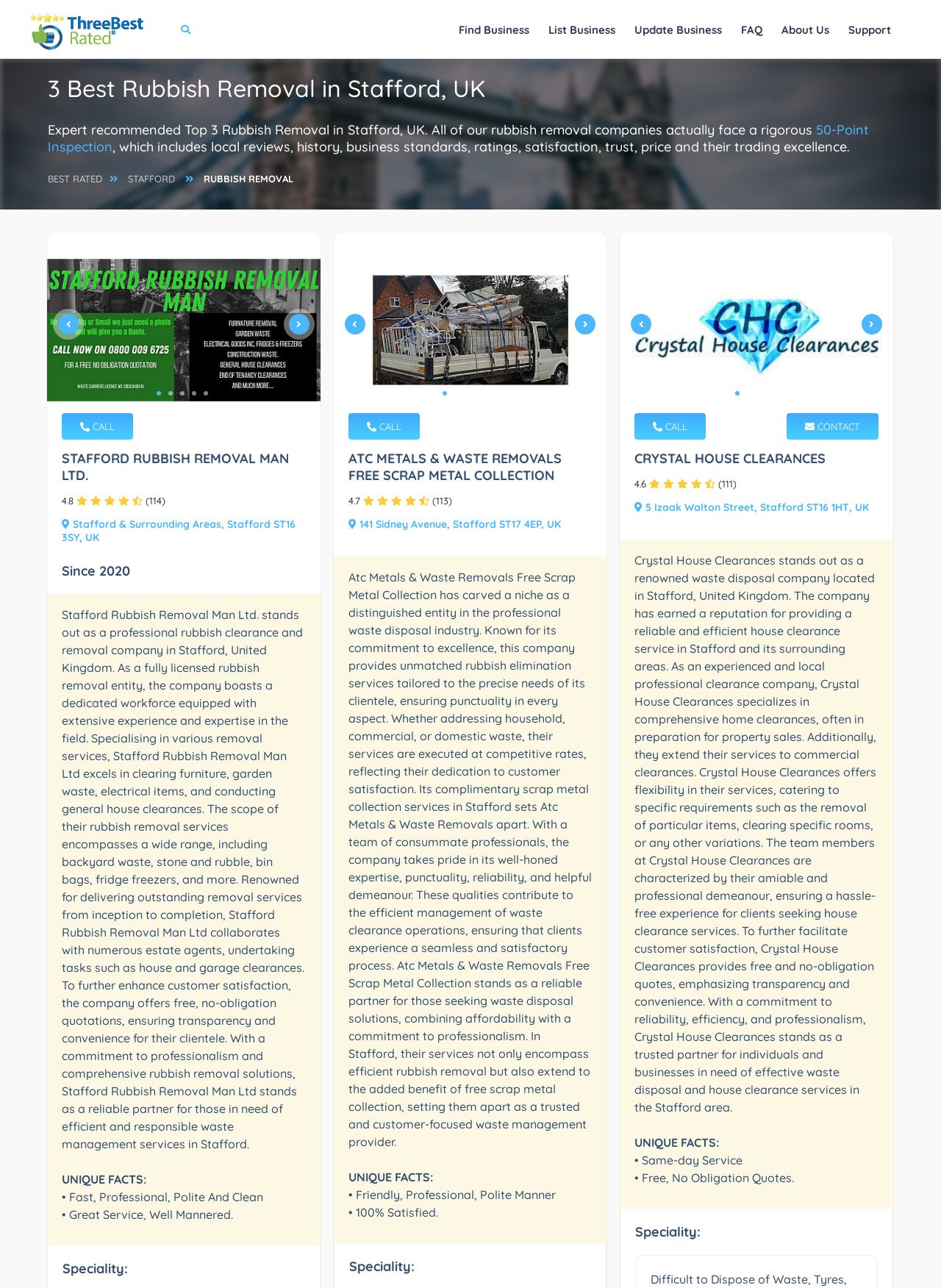Please identify the bounding box coordinates of the element's region that needs to be clicked to fulfill the following instruction: "Click on 'Update Business'". The bounding box coordinates should consist of four float numbers between 0 and 1, i.e., [left, top, right, bottom].

[0.666, 0.01, 0.775, 0.036]